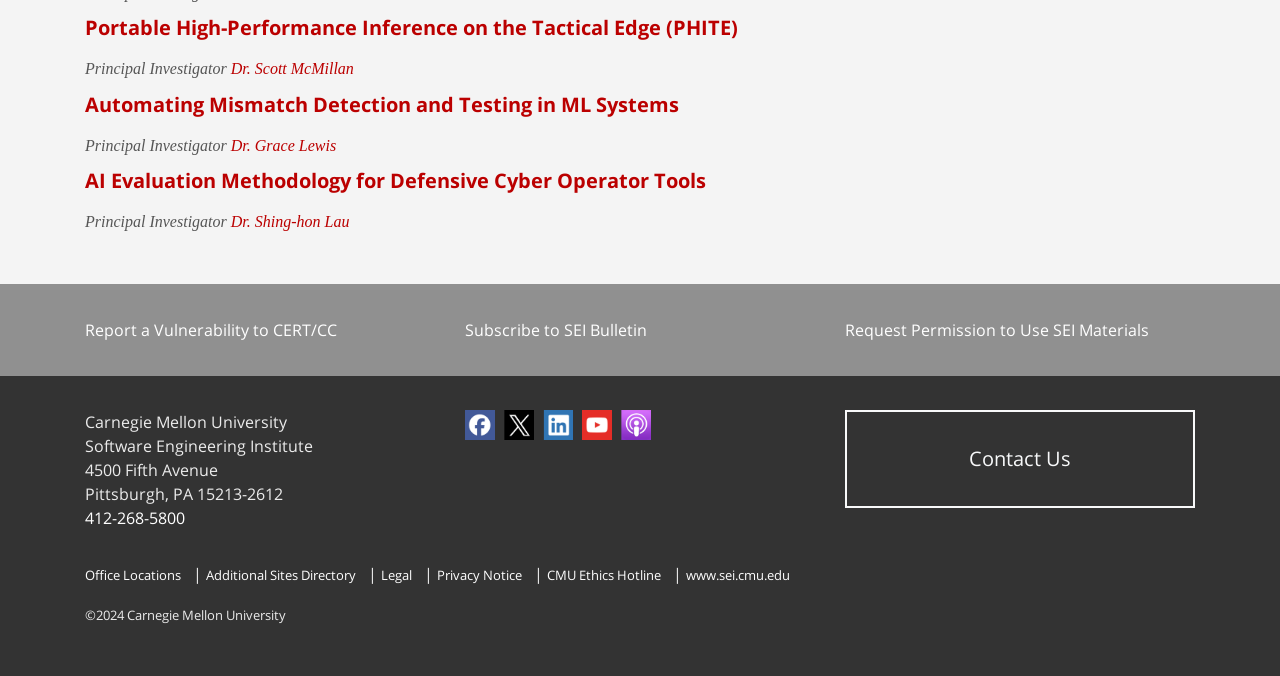Identify and provide the bounding box for the element described by: "CMU Ethics Hotline".

[0.427, 0.832, 0.516, 0.865]